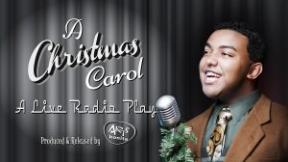Generate an elaborate caption that includes all aspects of the image.

The image presents a promotional graphic for "A Christmas Carol: A Live Radio Play," produced by Arts Bonita. It features a smiling performer, dressed in a stylish brown suit and tie, holding a vintage microphone. The backdrop consists of elegant black curtains, enhancing the classic radio play aesthetic. The title "A Christmas Carol" is prominently displayed in a vintage font at the top, while the subtitle "A Live Radio Play" appears below it. This performance is set to bring Charles Dickens' timeless holiday tale to life, capturing the spirit of the season with a nostalgic twist.